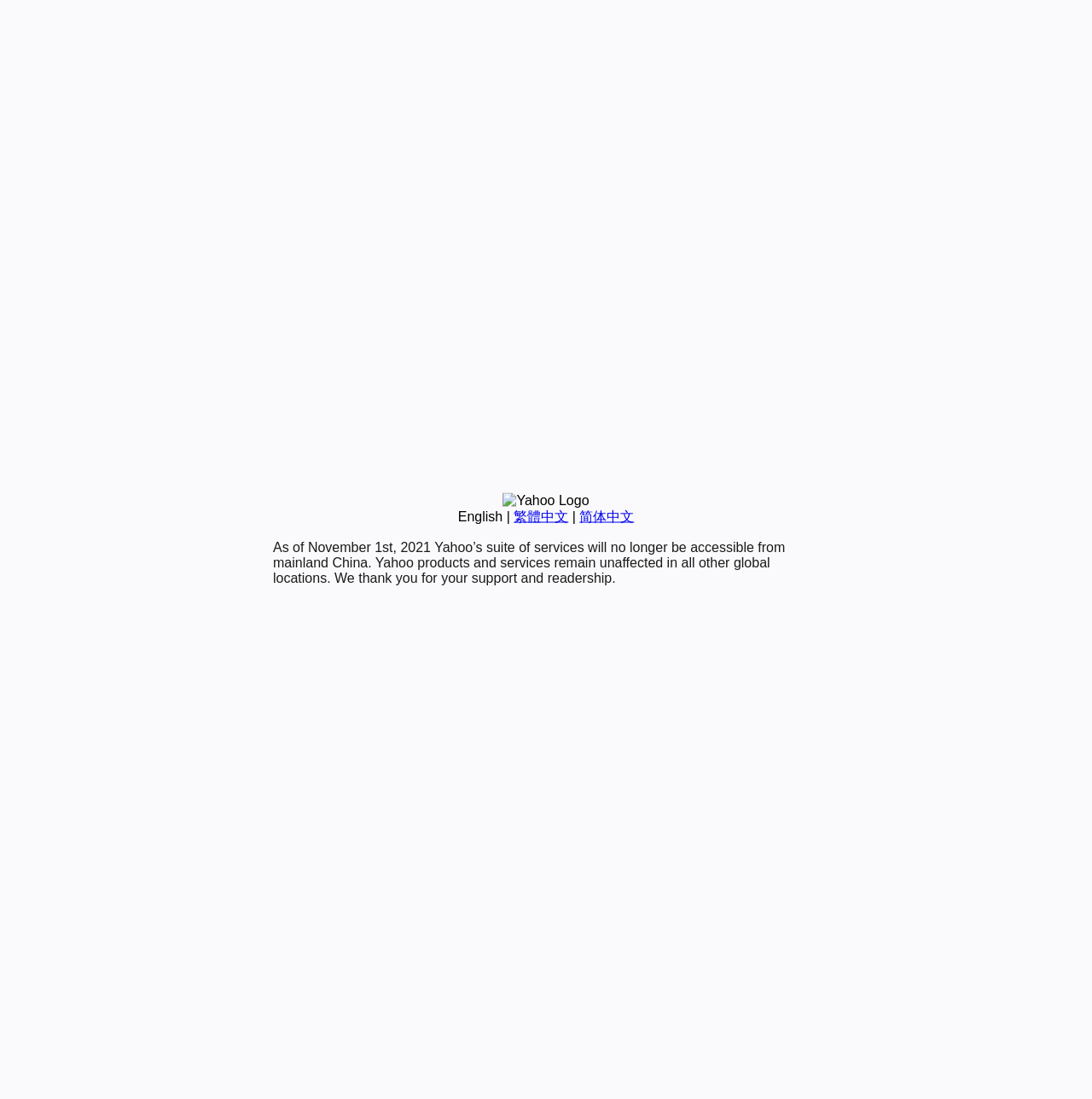Given the element description, predict the bounding box coordinates in the format (top-left x, top-left y, bottom-right x, bottom-right y), using floating point numbers between 0 and 1: English

[0.419, 0.463, 0.46, 0.476]